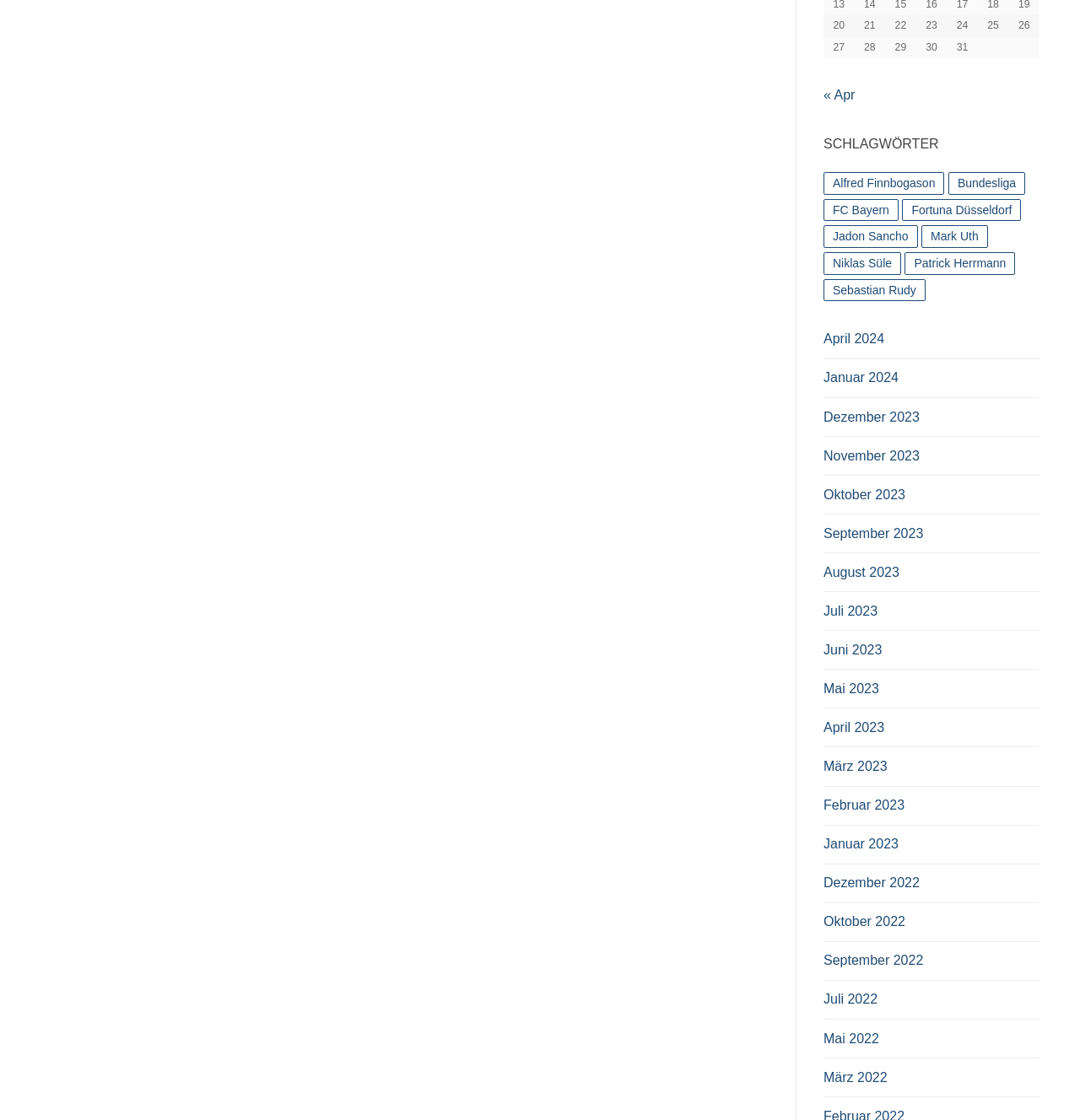Find the bounding box coordinates for the element that must be clicked to complete the instruction: "Go to April 2024". The coordinates should be four float numbers between 0 and 1, indicated as [left, top, right, bottom].

[0.762, 0.293, 0.962, 0.321]